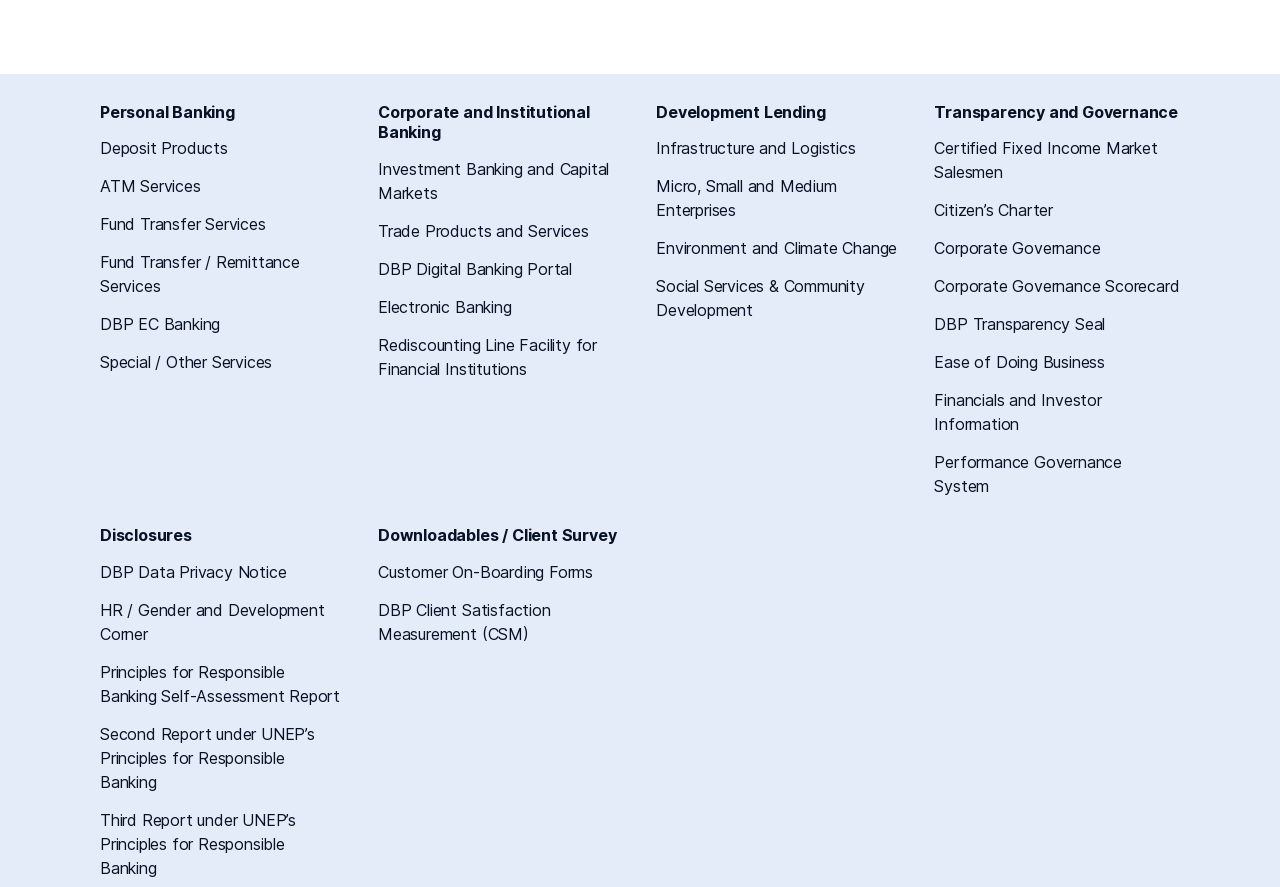Locate the bounding box coordinates of the clickable region necessary to complete the following instruction: "Check DBP Transparency Seal". Provide the coordinates in the format of four float numbers between 0 and 1, i.e., [left, top, right, bottom].

[0.73, 0.354, 0.863, 0.377]